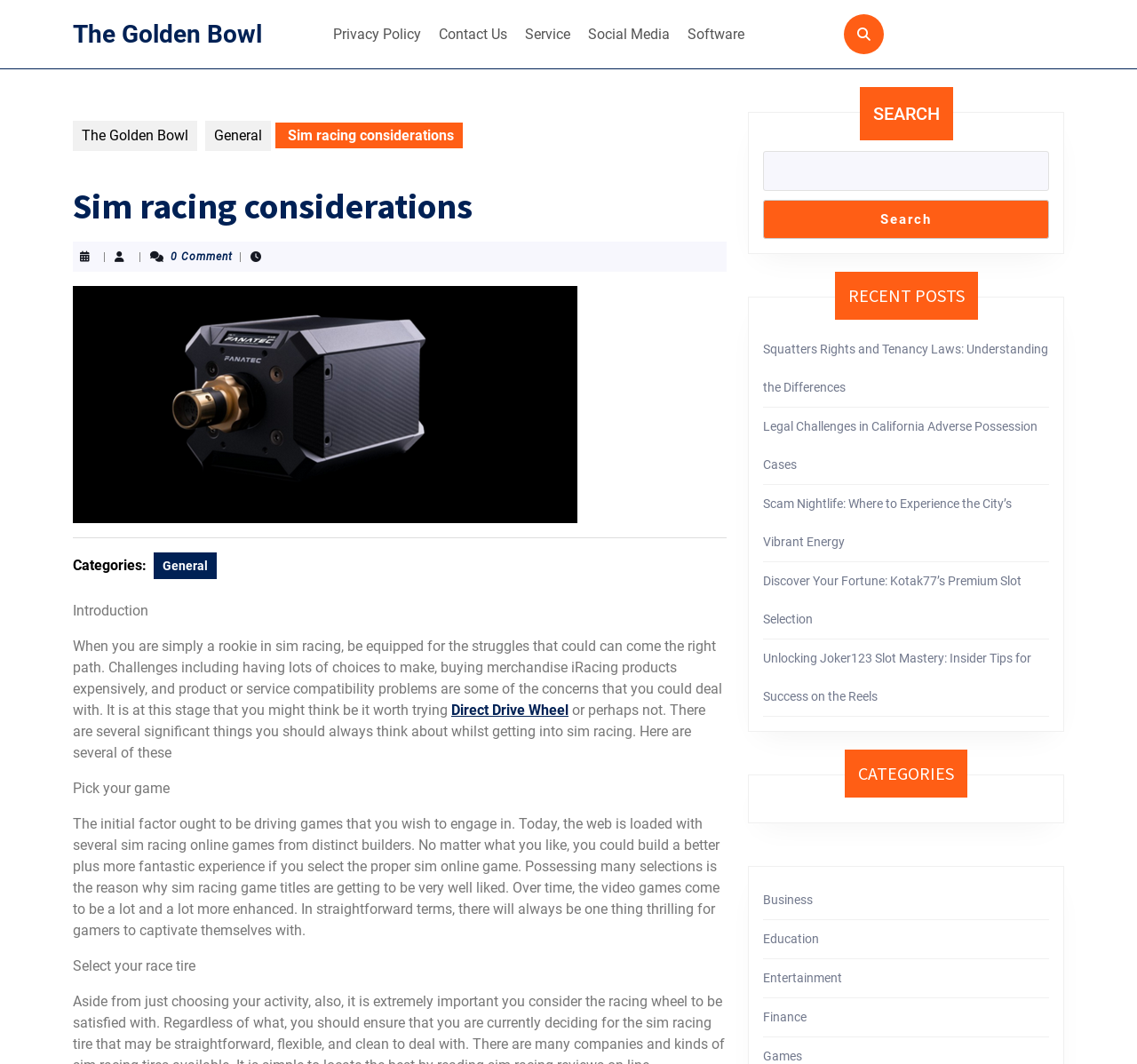Specify the bounding box coordinates of the area that needs to be clicked to achieve the following instruction: "Click on the 'Games' category".

[0.671, 0.986, 0.705, 0.999]